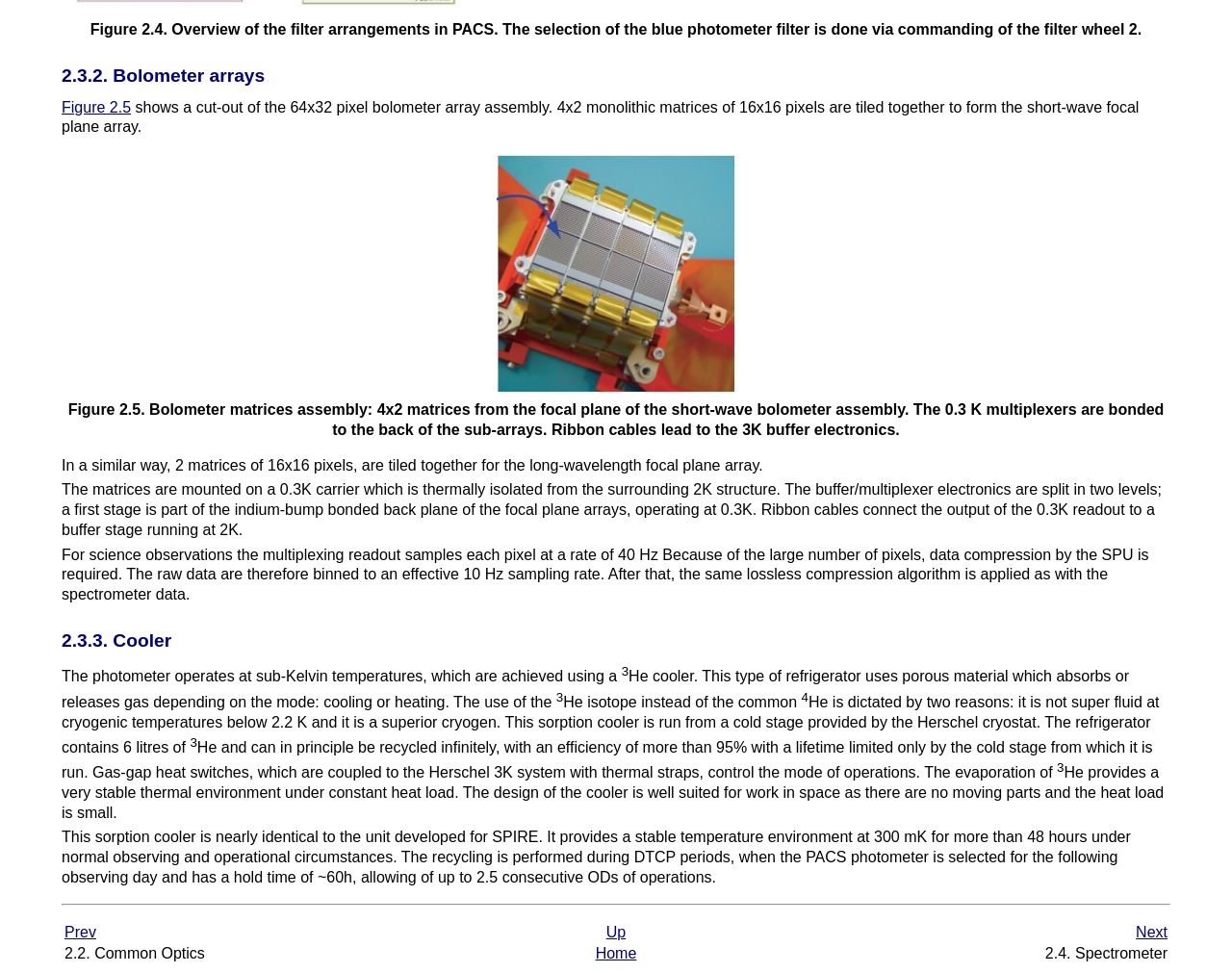Based on the element description: "Home", identify the UI element and provide its bounding box coordinates. Use four float numbers between 0 and 1, [left, top, right, bottom].

[0.483, 0.971, 0.517, 0.988]